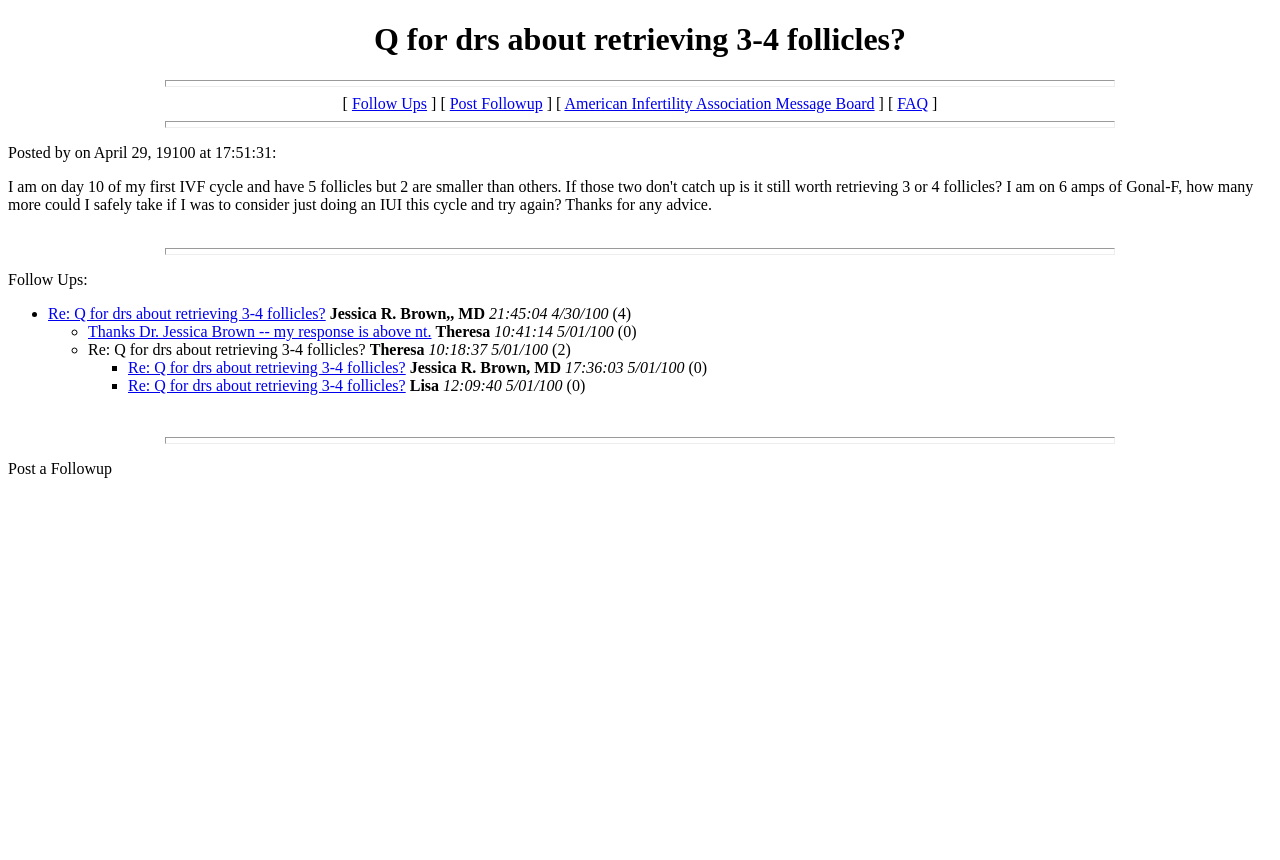Who posted the first message?
Using the information from the image, give a concise answer in one word or a short phrase.

Unknown